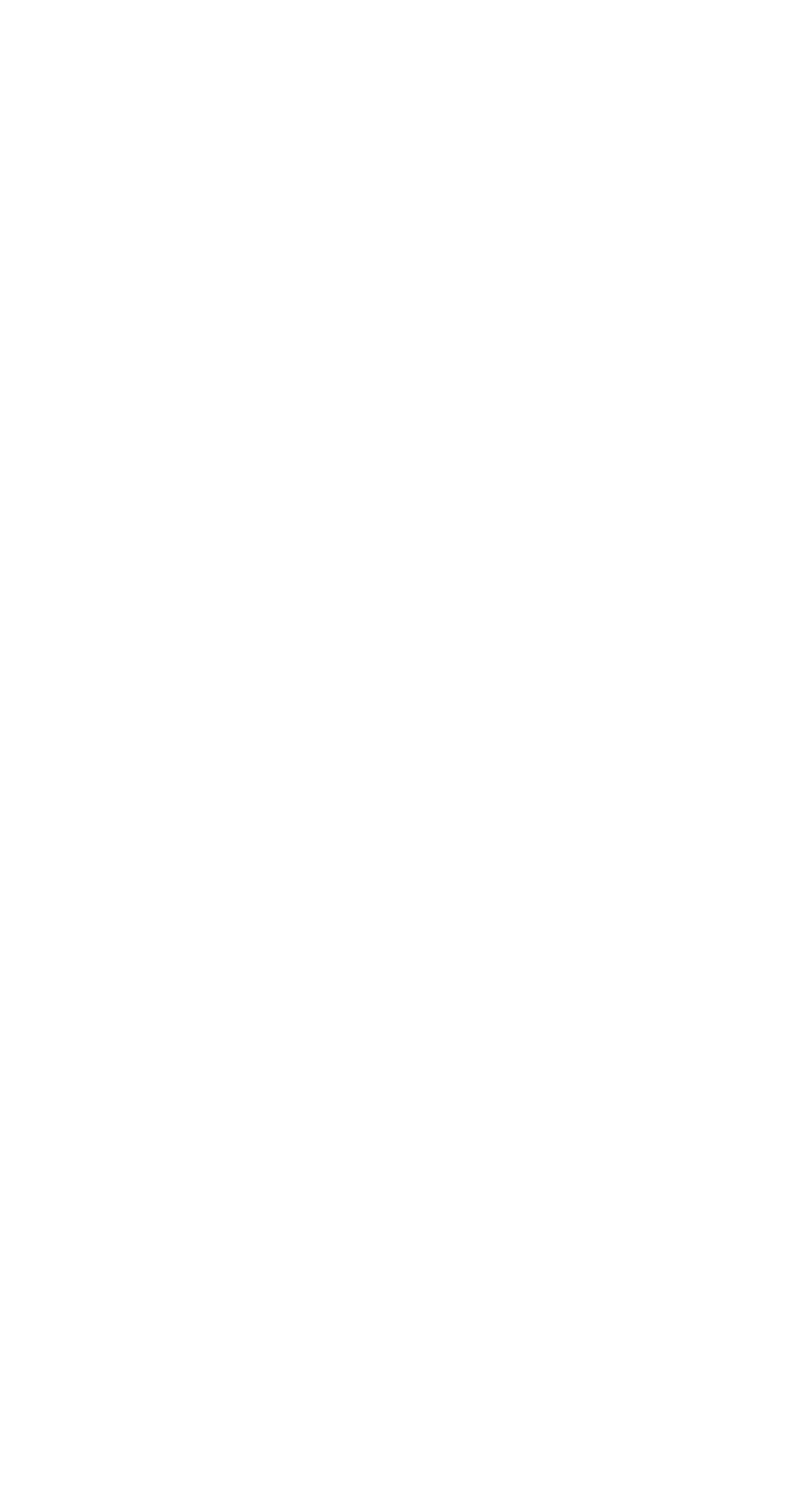Please specify the bounding box coordinates of the clickable section necessary to execute the following command: "Read About Us".

[0.064, 0.707, 0.936, 0.742]